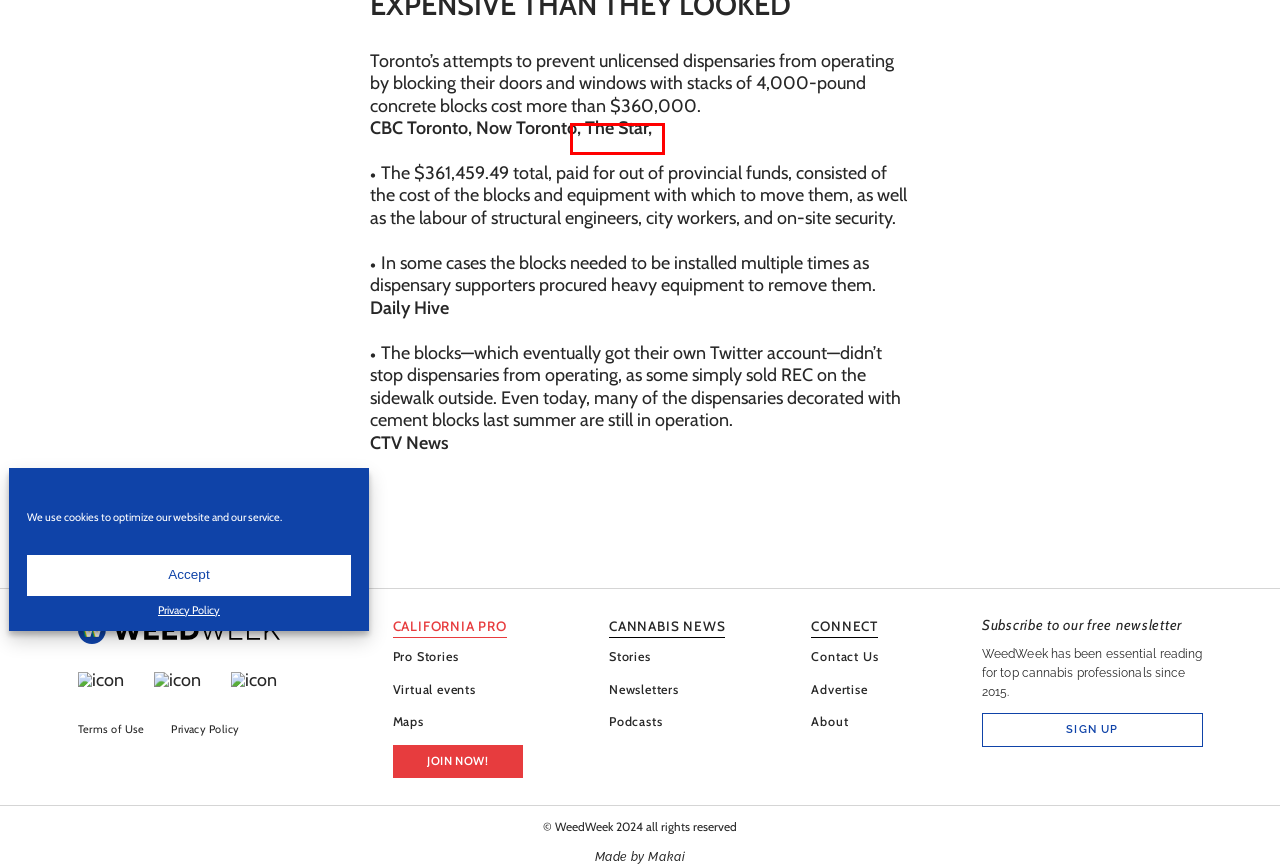Given a screenshot of a webpage with a red bounding box highlighting a UI element, determine which webpage description best matches the new webpage that appears after clicking the highlighted element. Here are the candidates:
A. Advertise | WeedWeek
B. Culture | WeedWeek
C. Industry Voices | WeedWeek
D. Unlicensed cannabis dispensary CAFE staying alive - NOW Magazine
E. Police battle with illegal cannabis dispensaries over 'sidewalk sales' | CTV News
F. Stories Archive | WeedWeek
G. Privacy Policy | WeedWeek
H. Contact | WeedWeek

D